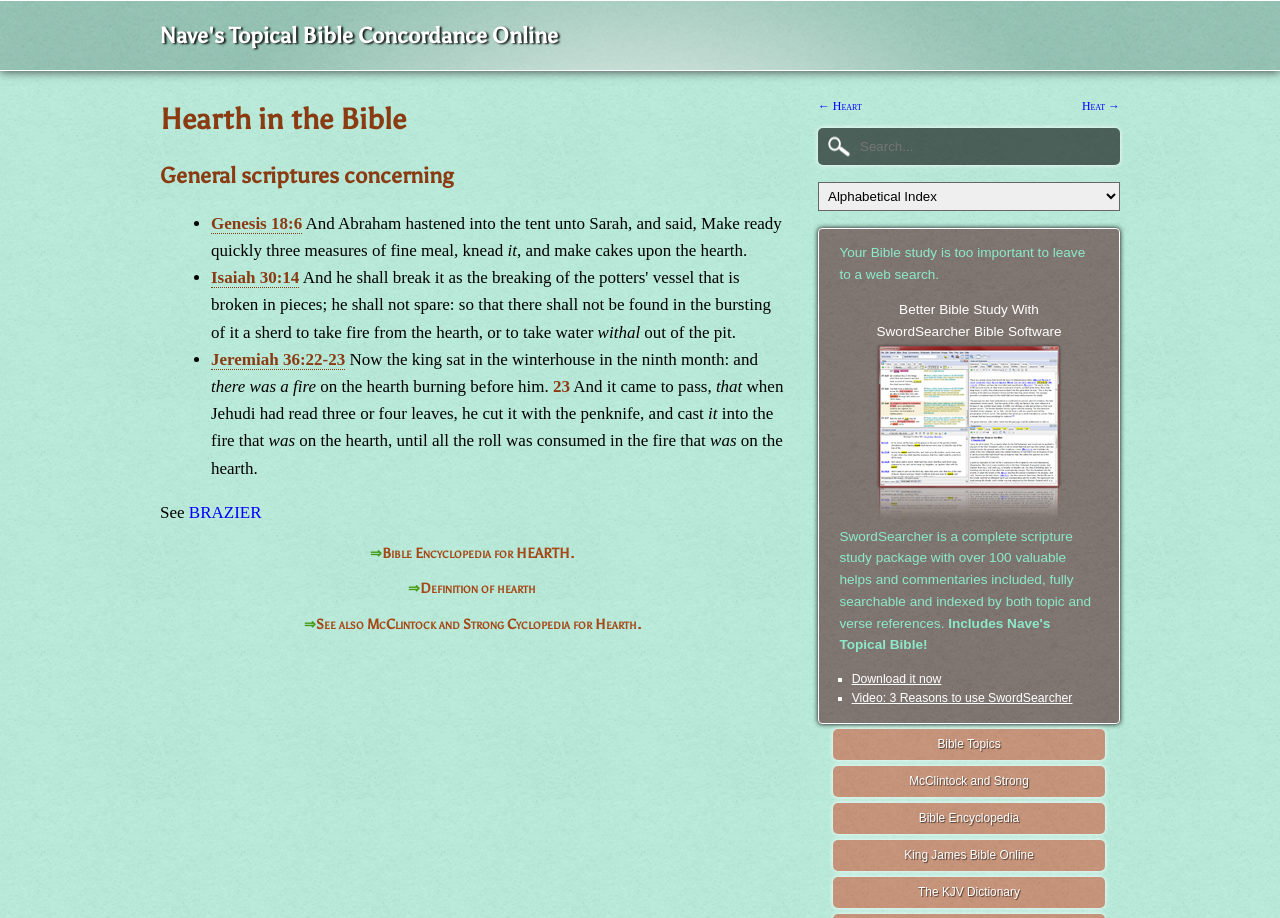What is the reference for the first Bible verse listed? Based on the screenshot, please respond with a single word or phrase.

Genesis 18:6